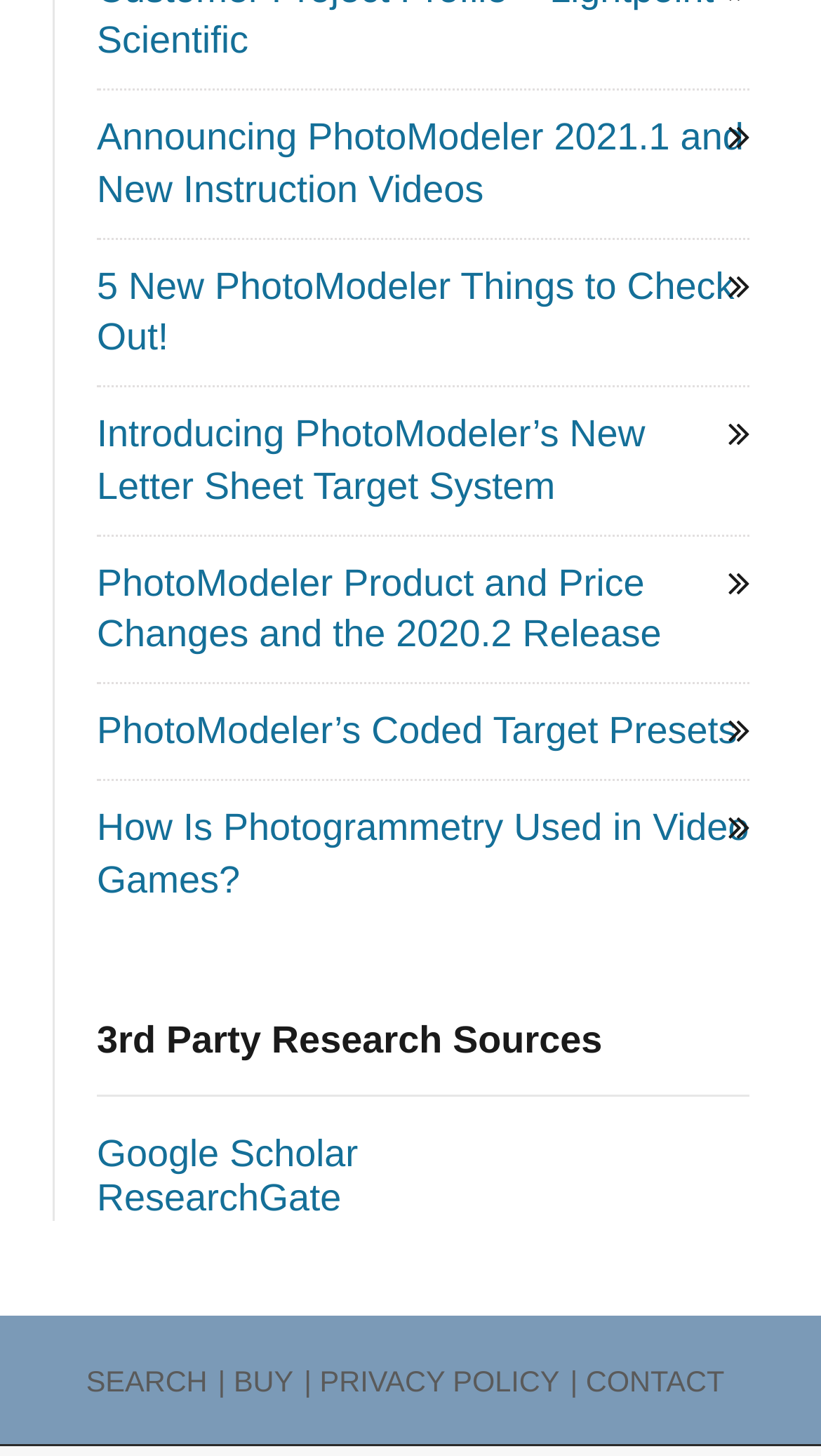Please locate the clickable area by providing the bounding box coordinates to follow this instruction: "Visit Google Scholar".

[0.118, 0.778, 0.436, 0.807]